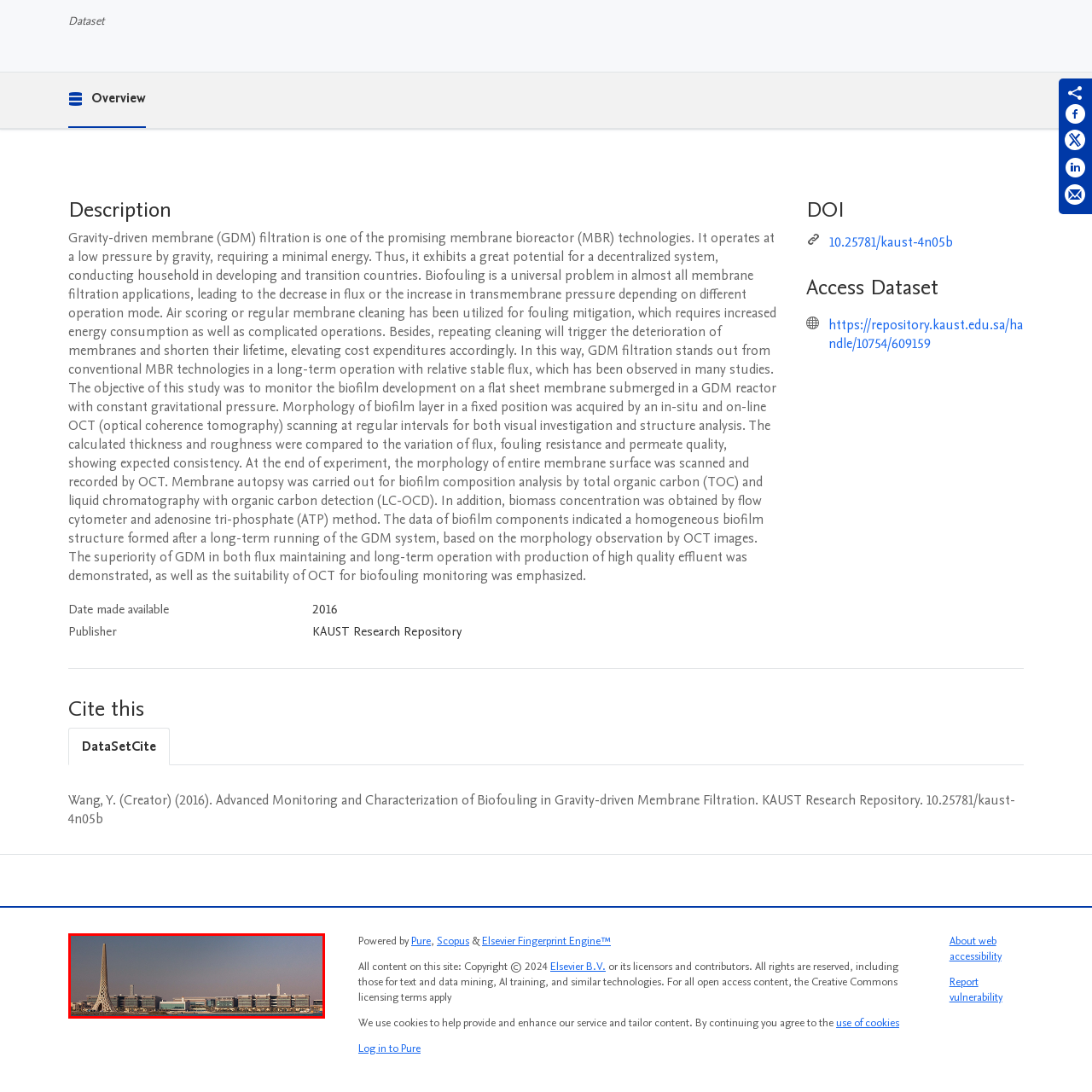What is the atmosphere of the scene in the image?
Analyze the content within the red bounding box and offer a detailed answer to the question.

The caption describes the waterfront backdrop as 'serene', which suggests a peaceful and calm atmosphere in the scene.